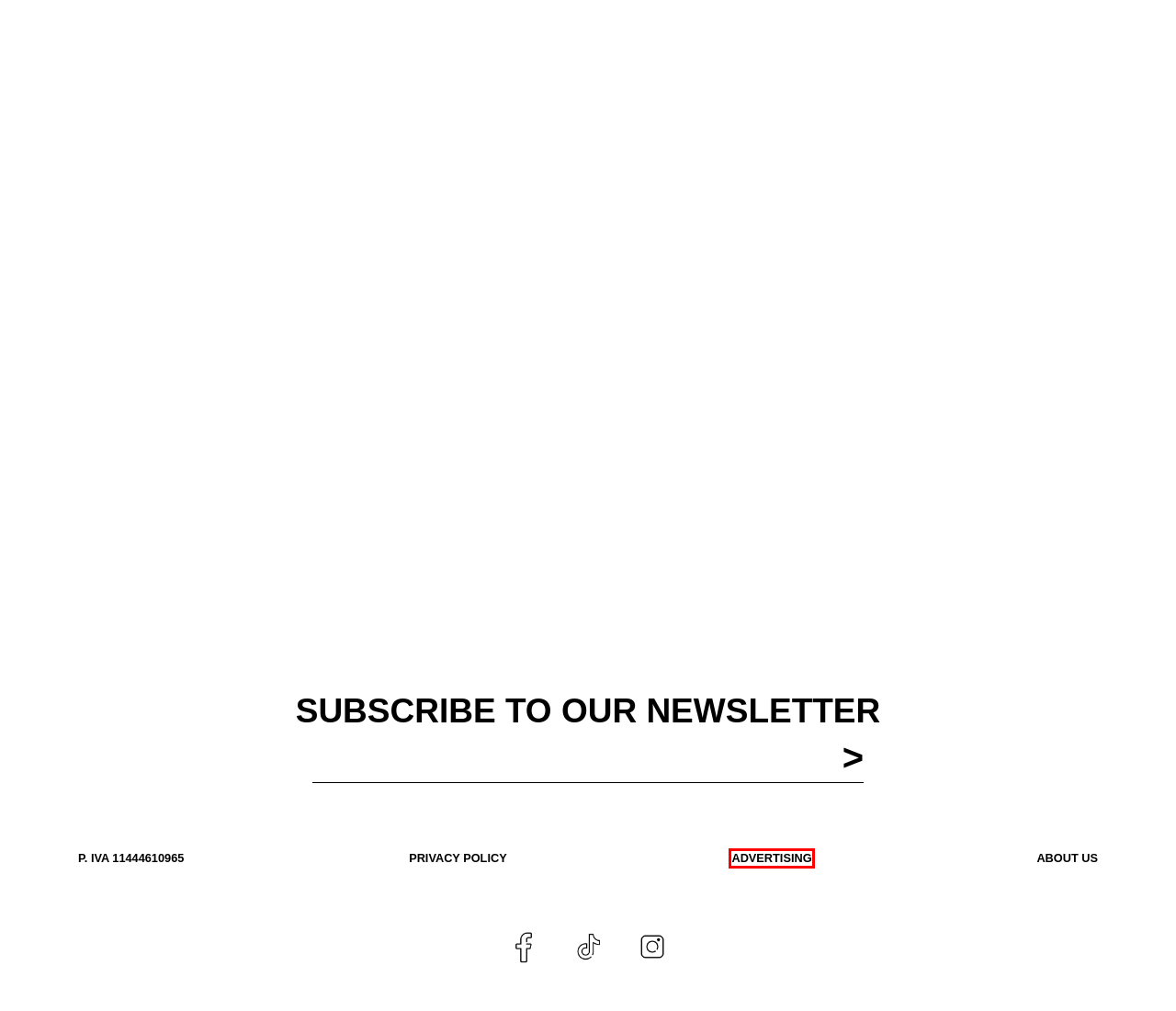Consider the screenshot of a webpage with a red bounding box and select the webpage description that best describes the new page that appears after clicking the element inside the red box. Here are the candidates:
A. Giulia Bevilacqua, in Pieraccioni's "Pare parecchio Parigi" - MANINTOWN
B. Interview with AC/DC: 50 years on the rock highway - MANINTOWN
C. Privacy Policy and Cookies - MANINTOWN
D. Advertising - MANINTOWN
E. Interview with Finley: the comeback on the Forum stage - MANINTOWN
F. About us - Who we are - MANINTOWN
G. Interview with Naska, the forerunner of Italian pop punk - MANINTOWN
H. Angelica Cinquantini is Mita Medici in 'Califano' - MANINTOWN

D